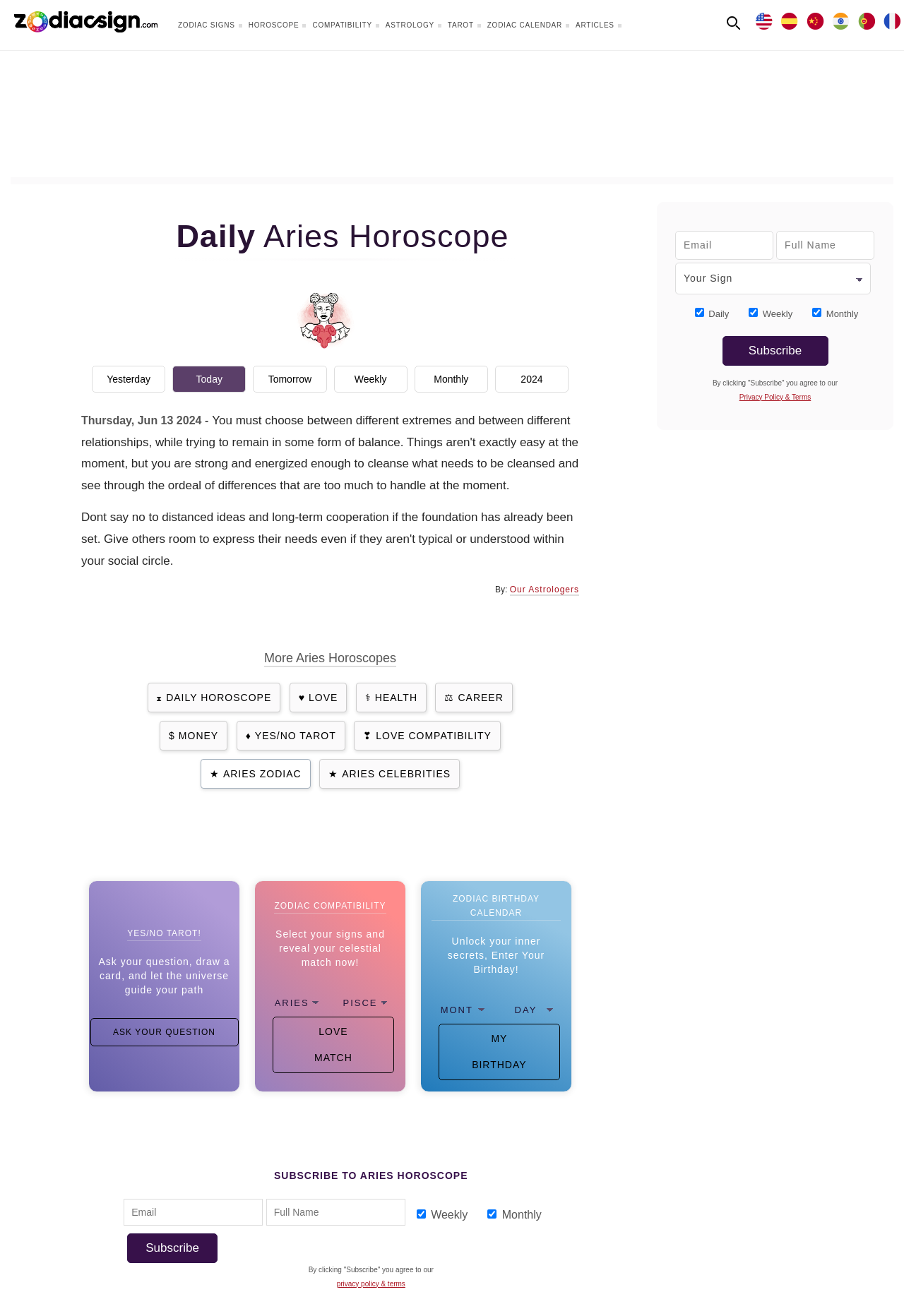What is the main title displayed on this webpage?

Daily Aries Horoscope